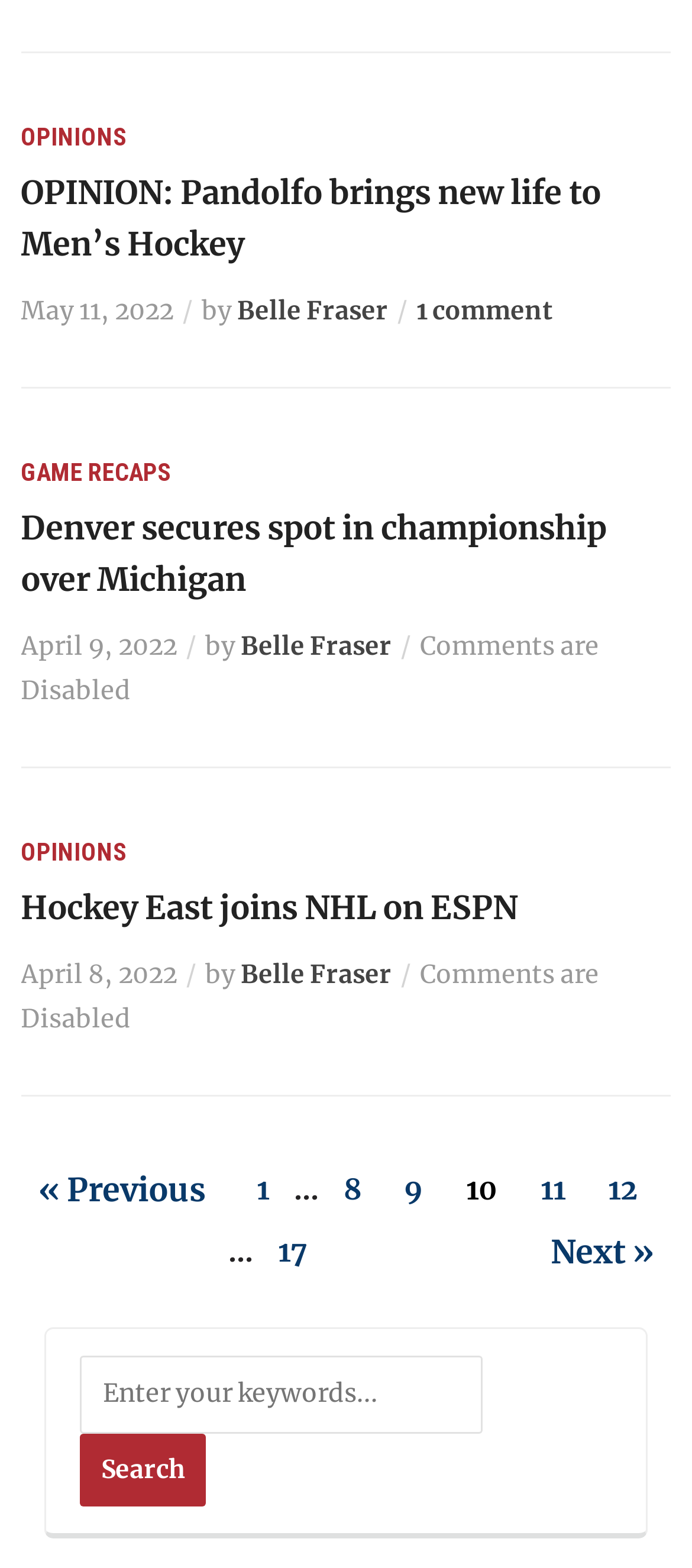Locate the bounding box coordinates of the element that should be clicked to execute the following instruction: "Click on the 'OPINIONS' link".

[0.03, 0.078, 0.184, 0.096]